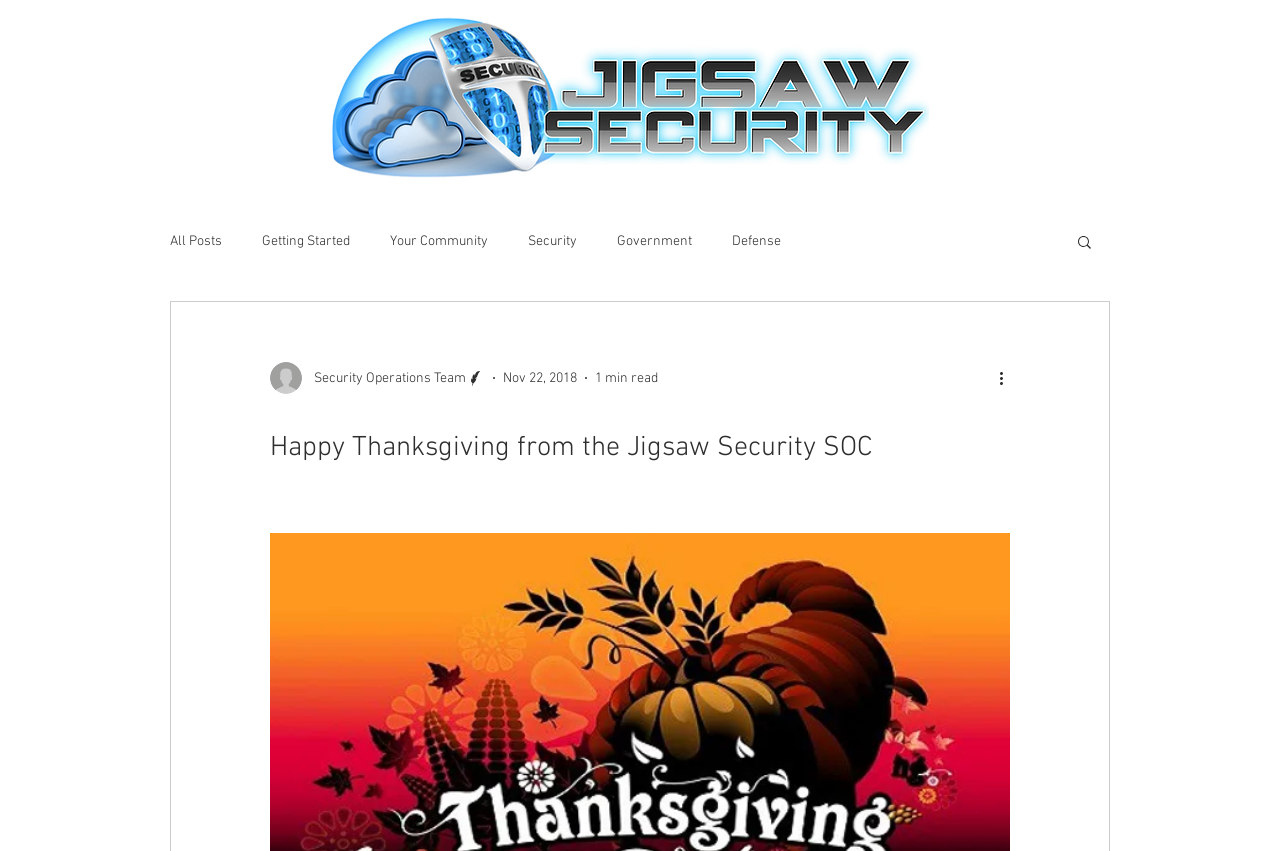Pinpoint the bounding box coordinates of the element you need to click to execute the following instruction: "Click the More actions button". The bounding box should be represented by four float numbers between 0 and 1, in the format [left, top, right, bottom].

[0.778, 0.43, 0.797, 0.458]